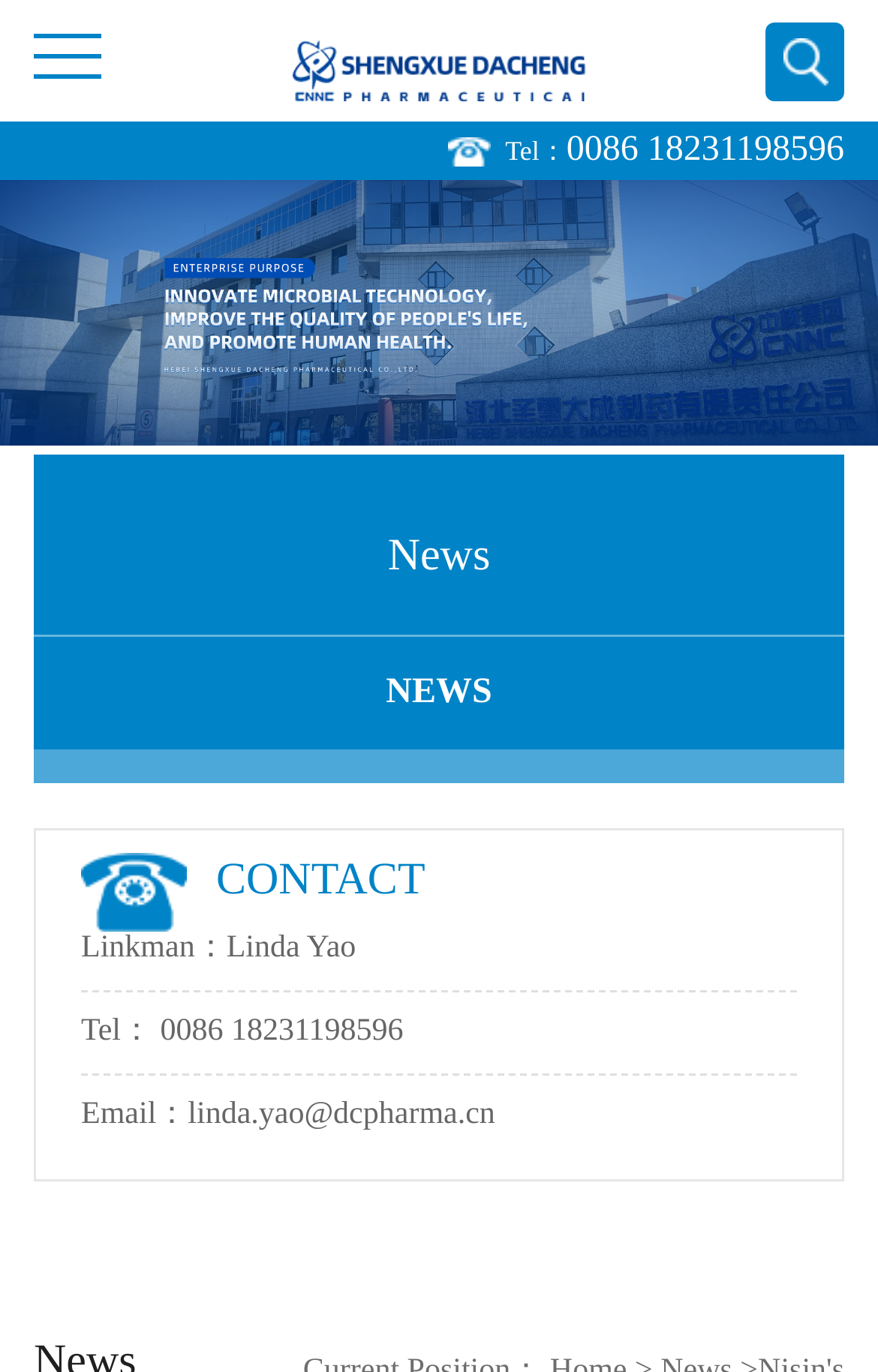Kindly determine the bounding box coordinates of the area that needs to be clicked to fulfill this instruction: "View News".

[0.038, 0.464, 0.962, 0.546]